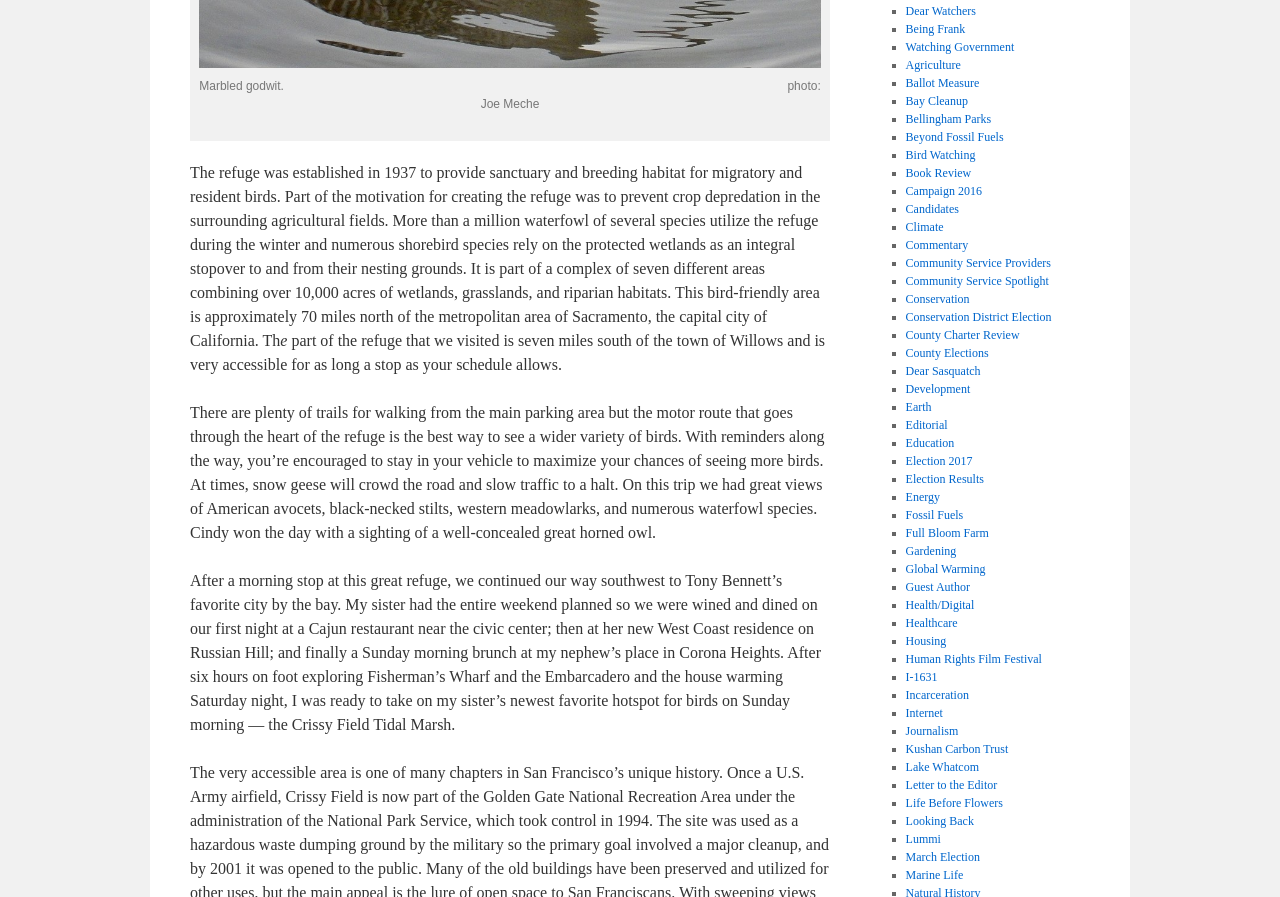Locate and provide the bounding box coordinates for the HTML element that matches this description: "Terms".

None